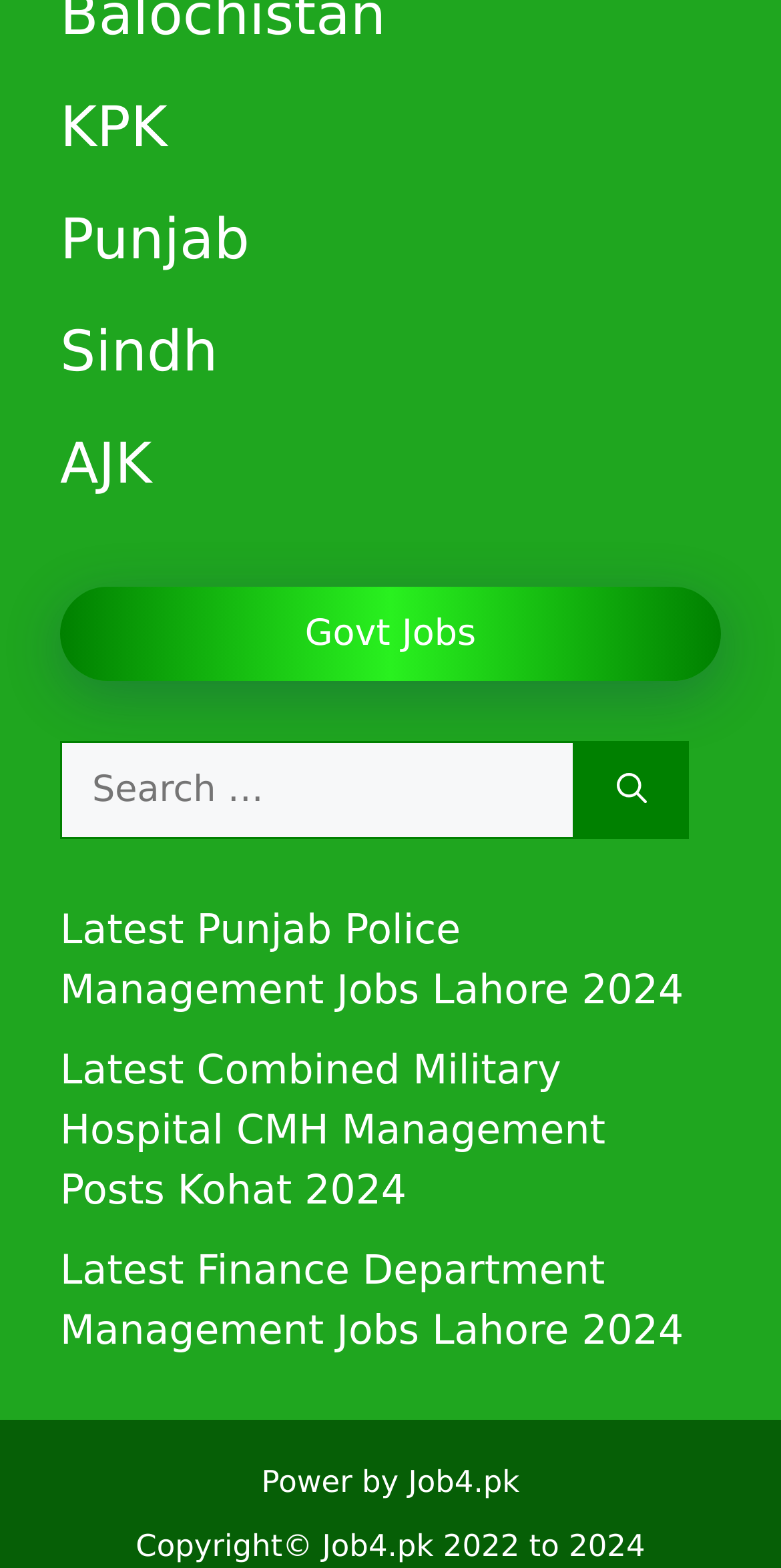Locate the bounding box coordinates of the clickable region necessary to complete the following instruction: "Click on Punjab". Provide the coordinates in the format of four float numbers between 0 and 1, i.e., [left, top, right, bottom].

[0.077, 0.131, 0.32, 0.174]